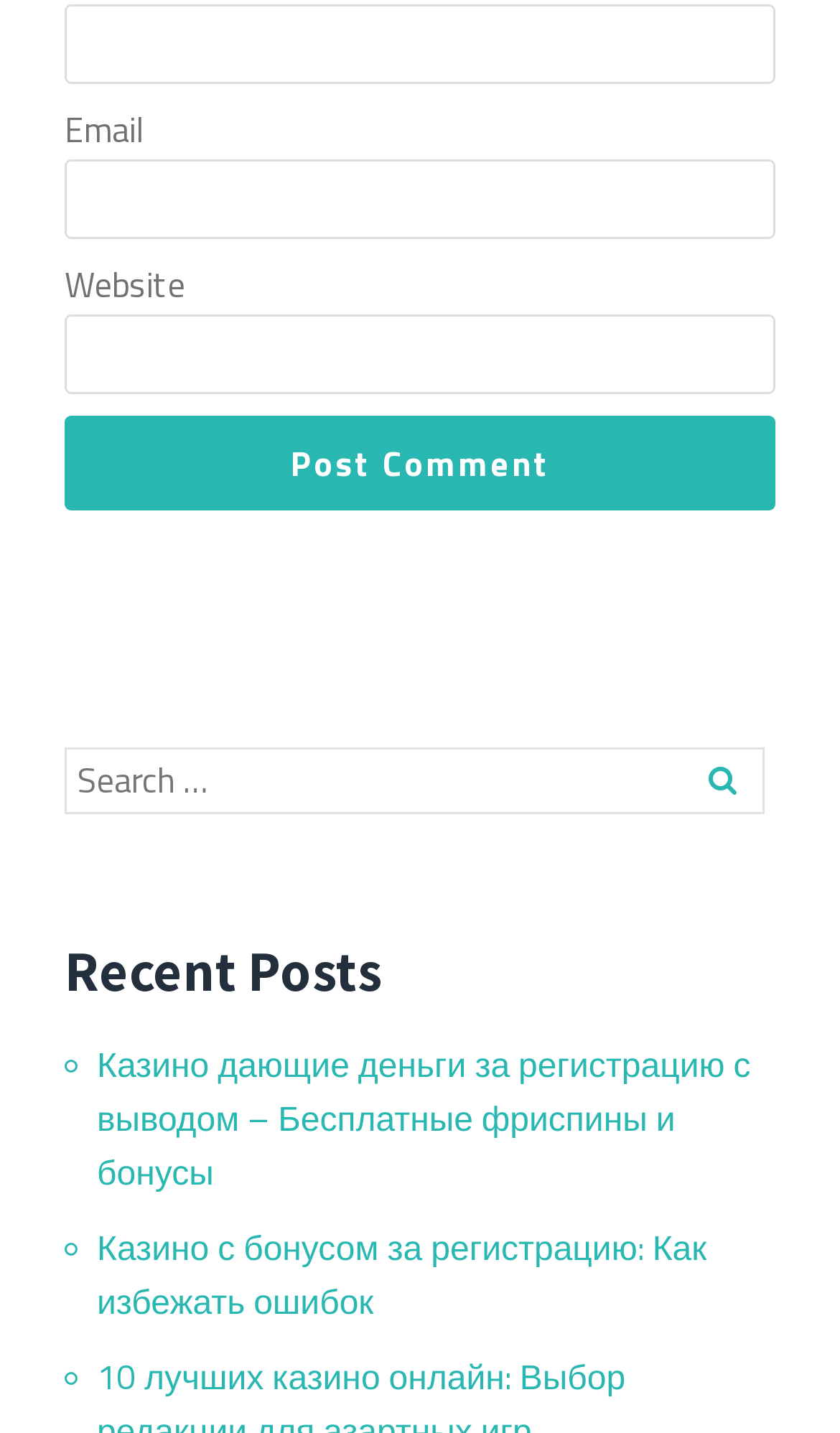Please find the bounding box coordinates (top-left x, top-left y, bottom-right x, bottom-right y) in the screenshot for the UI element described as follows: parent_node: Email aria-describedby="email-notes" name="email"

[0.077, 0.111, 0.923, 0.167]